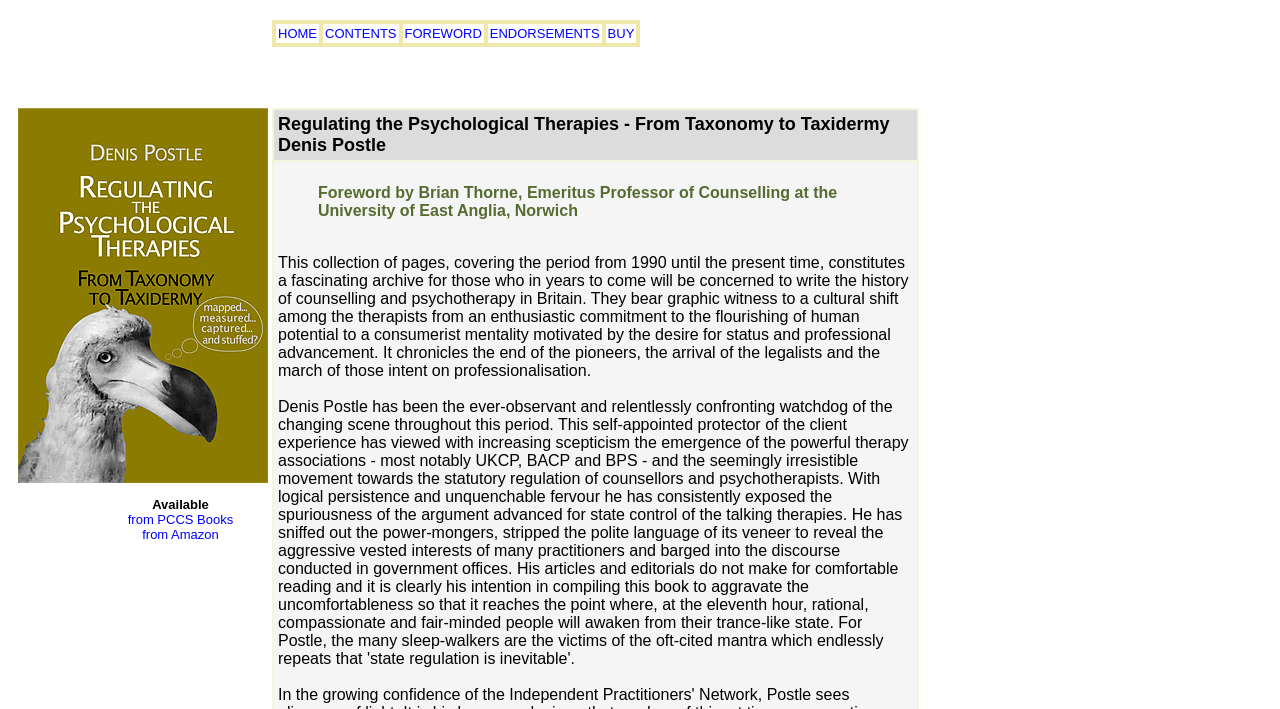Who wrote the foreword?
Please provide a single word or phrase as the answer based on the screenshot.

Brian Thorne